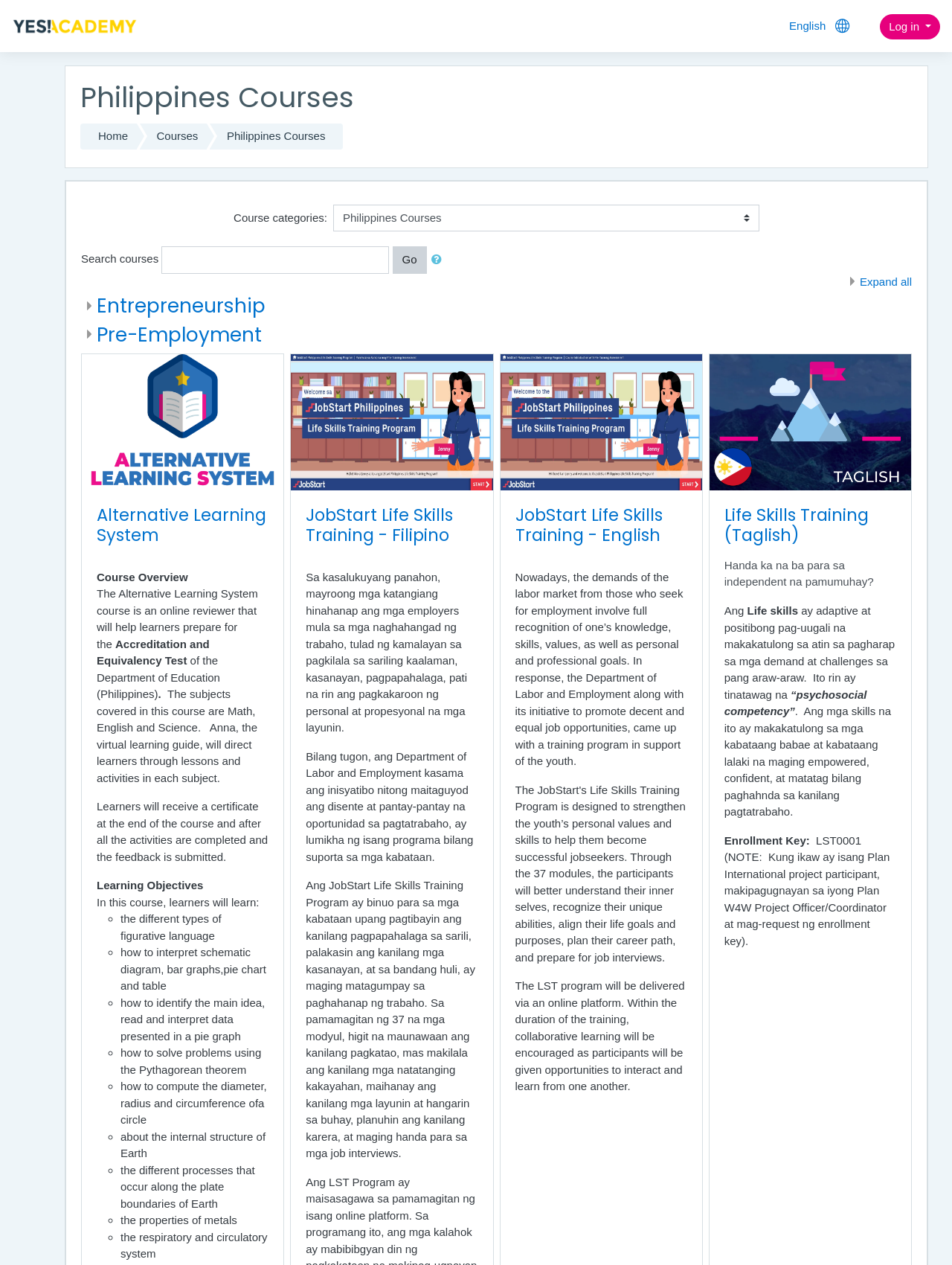Identify the bounding box coordinates for the UI element described as follows: Alternative Learning System. Use the format (top-left x, top-left y, bottom-right x, bottom-right y) and ensure all values are floating point numbers between 0 and 1.

[0.102, 0.397, 0.28, 0.432]